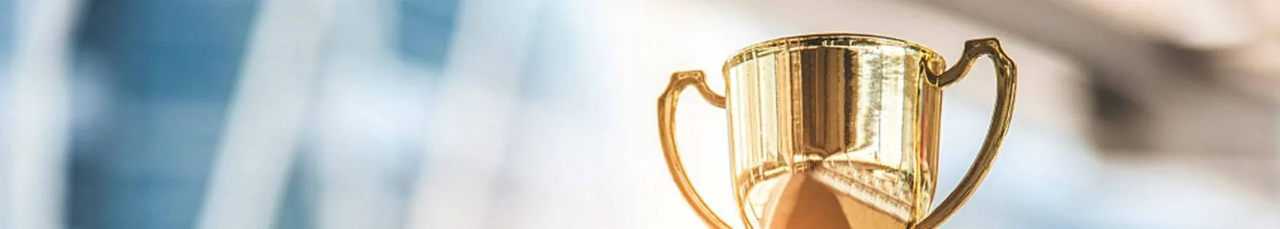What is the shape of the trophy's handles?
Using the visual information, reply with a single word or short phrase.

Robust